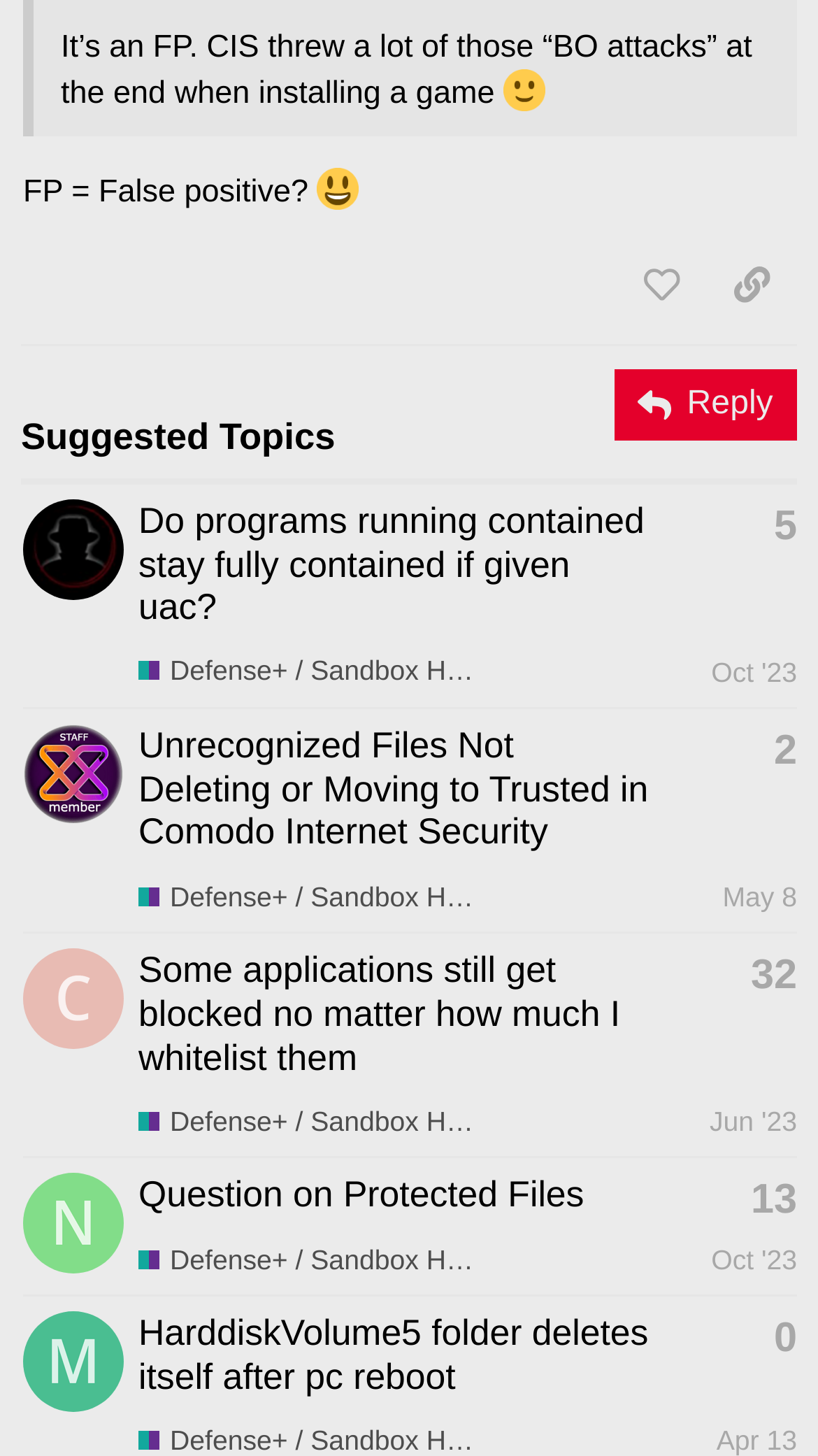What is the date of the last post in the fourth topic?
Look at the image and respond with a one-word or short-phrase answer.

Oct 10, 2023